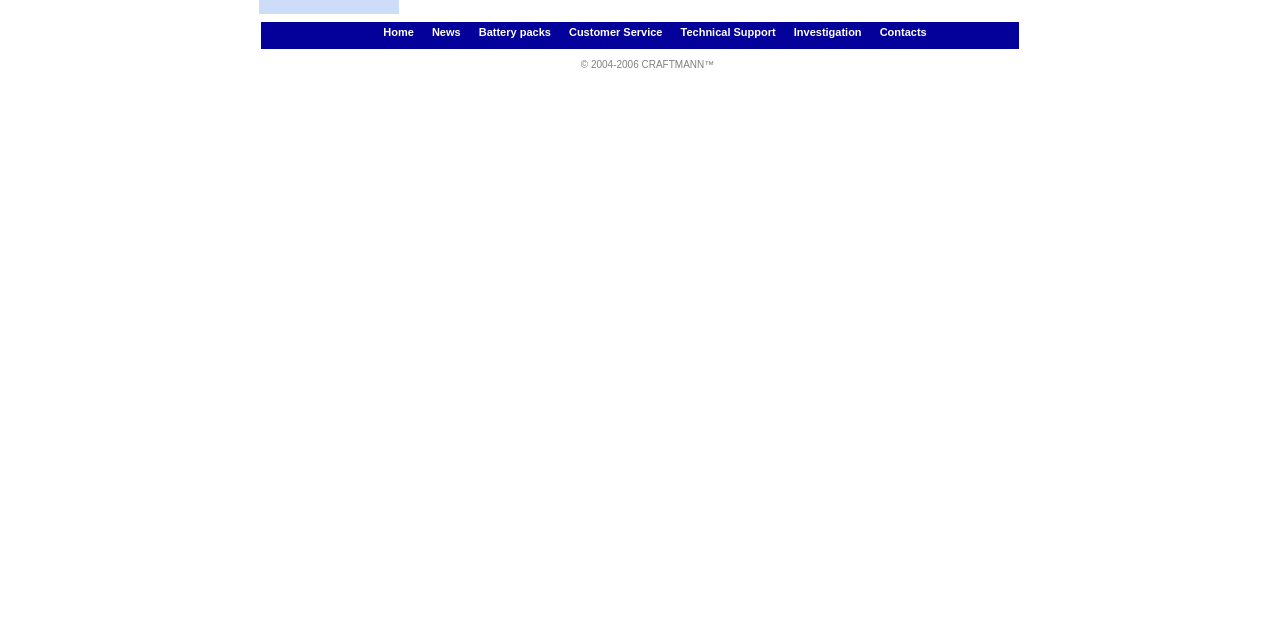Locate the UI element described as follows: "Sound Signals – Restricted Visibility". Return the bounding box coordinates as four float numbers between 0 and 1 in the order [left, top, right, bottom].

None